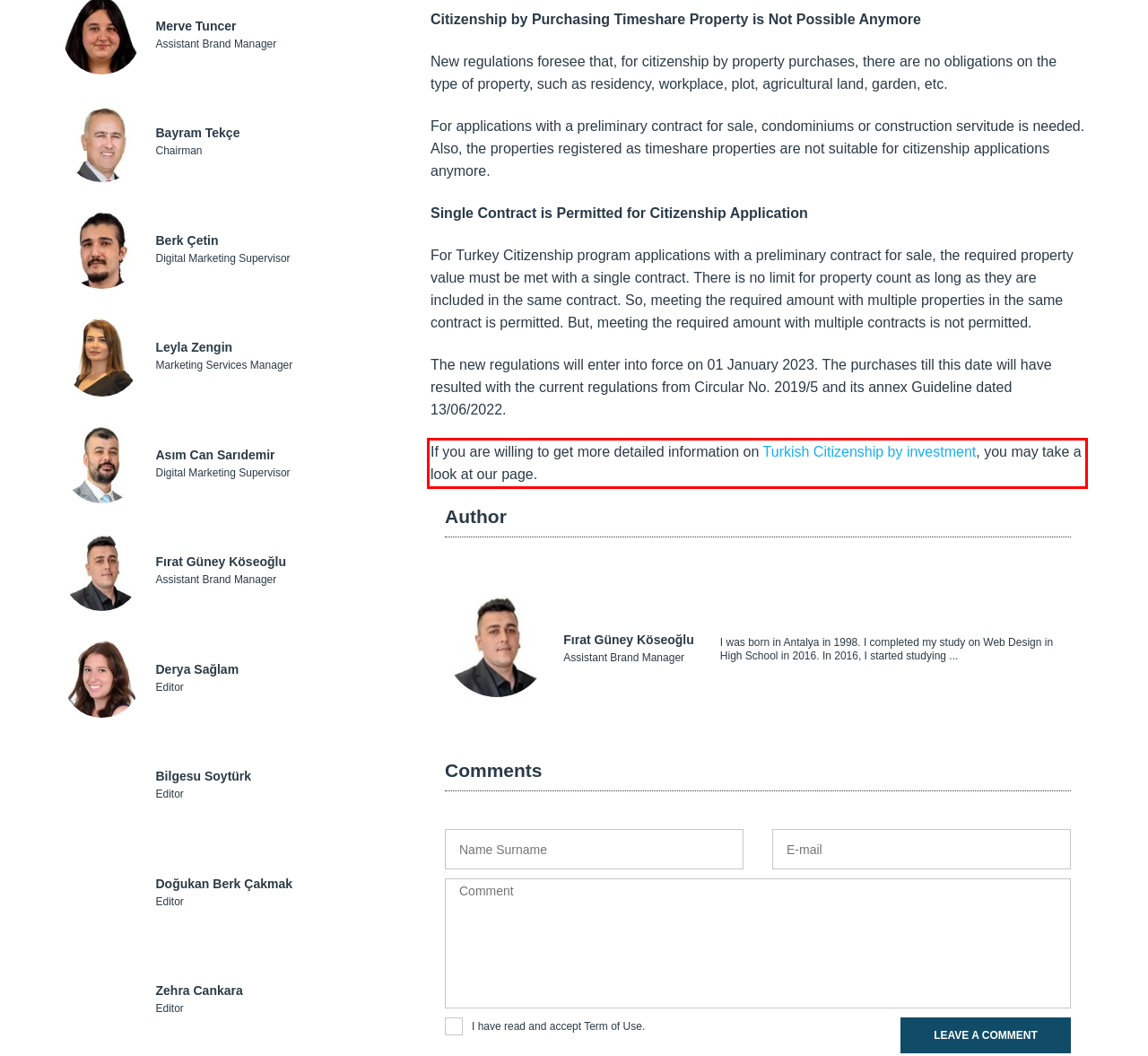Analyze the screenshot of the webpage and extract the text from the UI element that is inside the red bounding box.

If you are willing to get more detailed information on Turkish Citizenship by investment, you may take a look at our page.